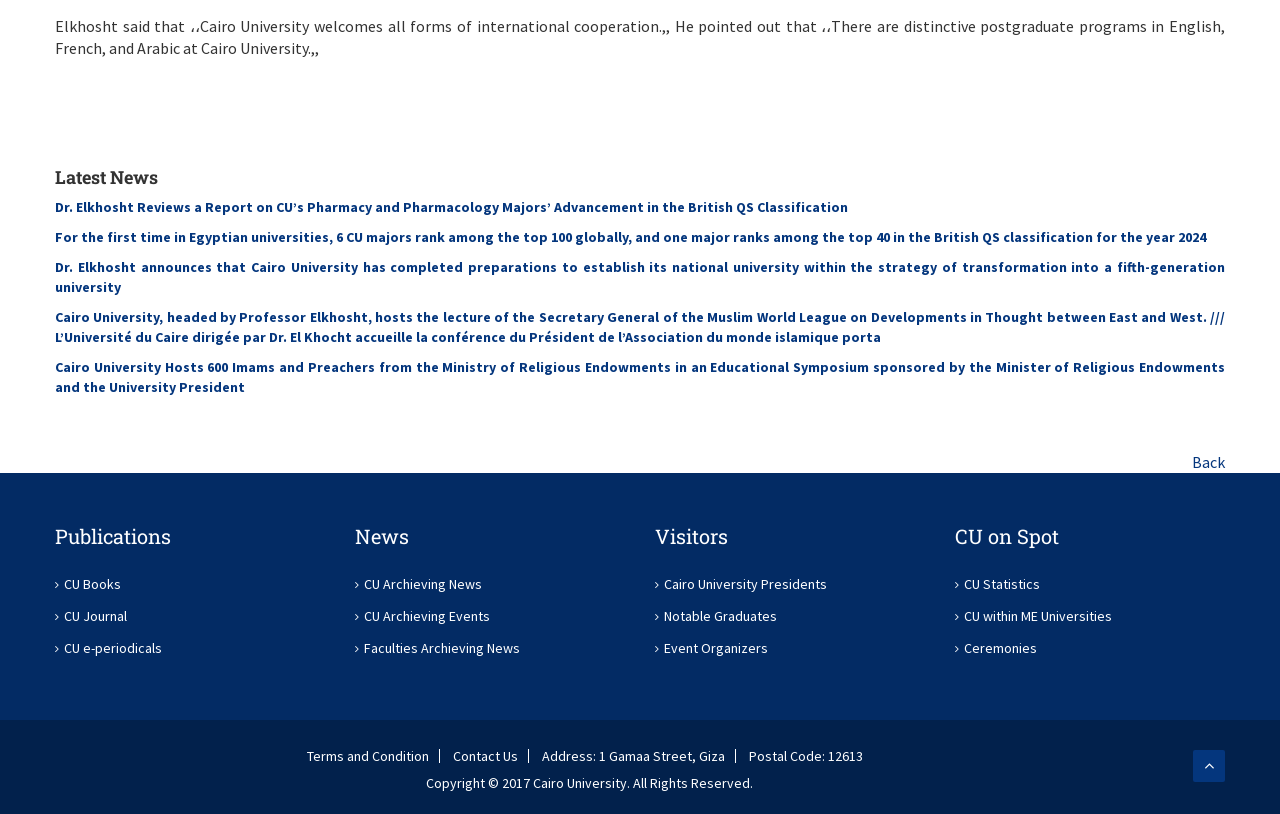Identify and provide the bounding box for the element described by: "CU within ME Universities".

[0.753, 0.744, 0.873, 0.769]